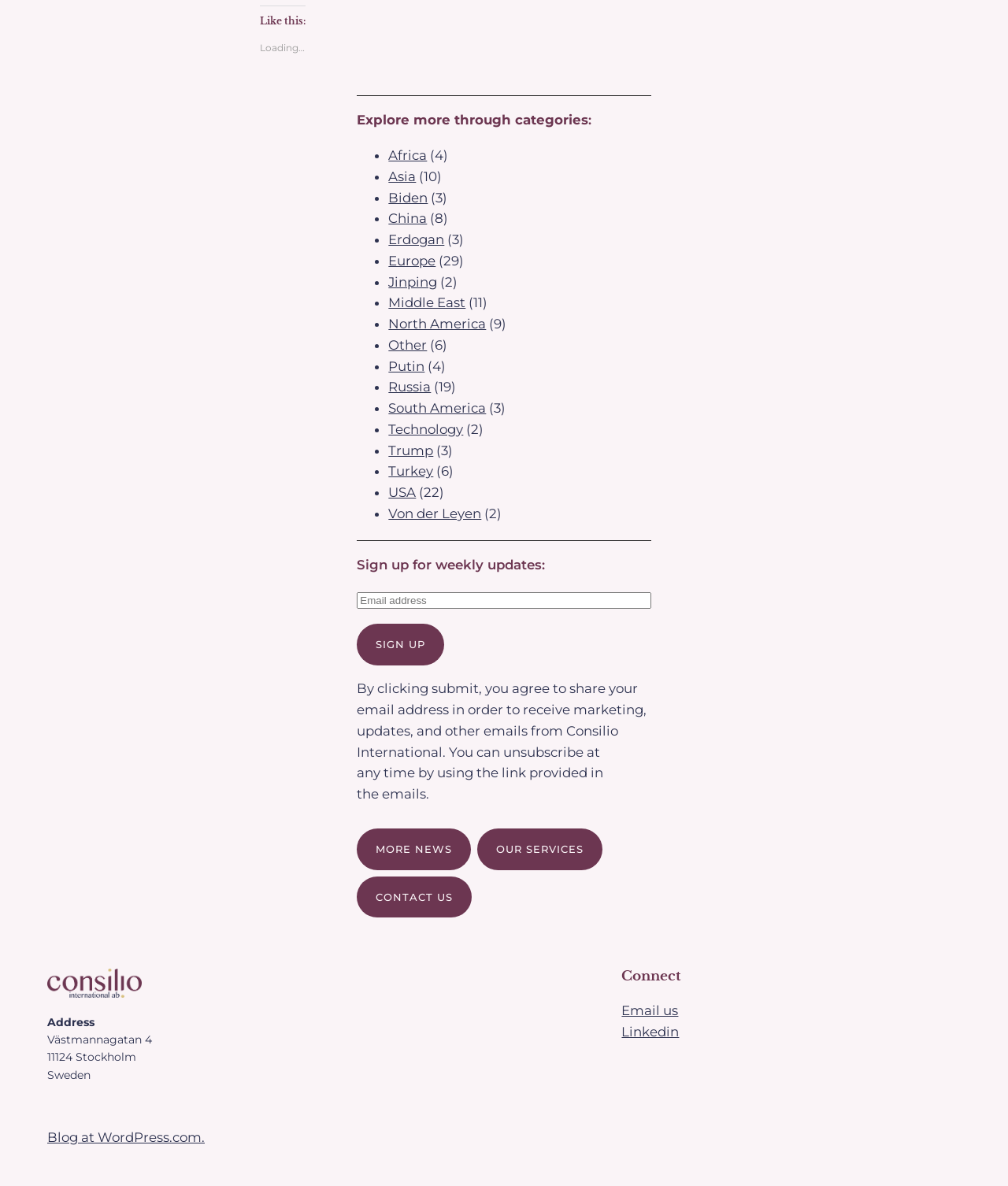Locate and provide the bounding box coordinates for the HTML element that matches this description: "Middle East".

[0.385, 0.237, 0.462, 0.251]